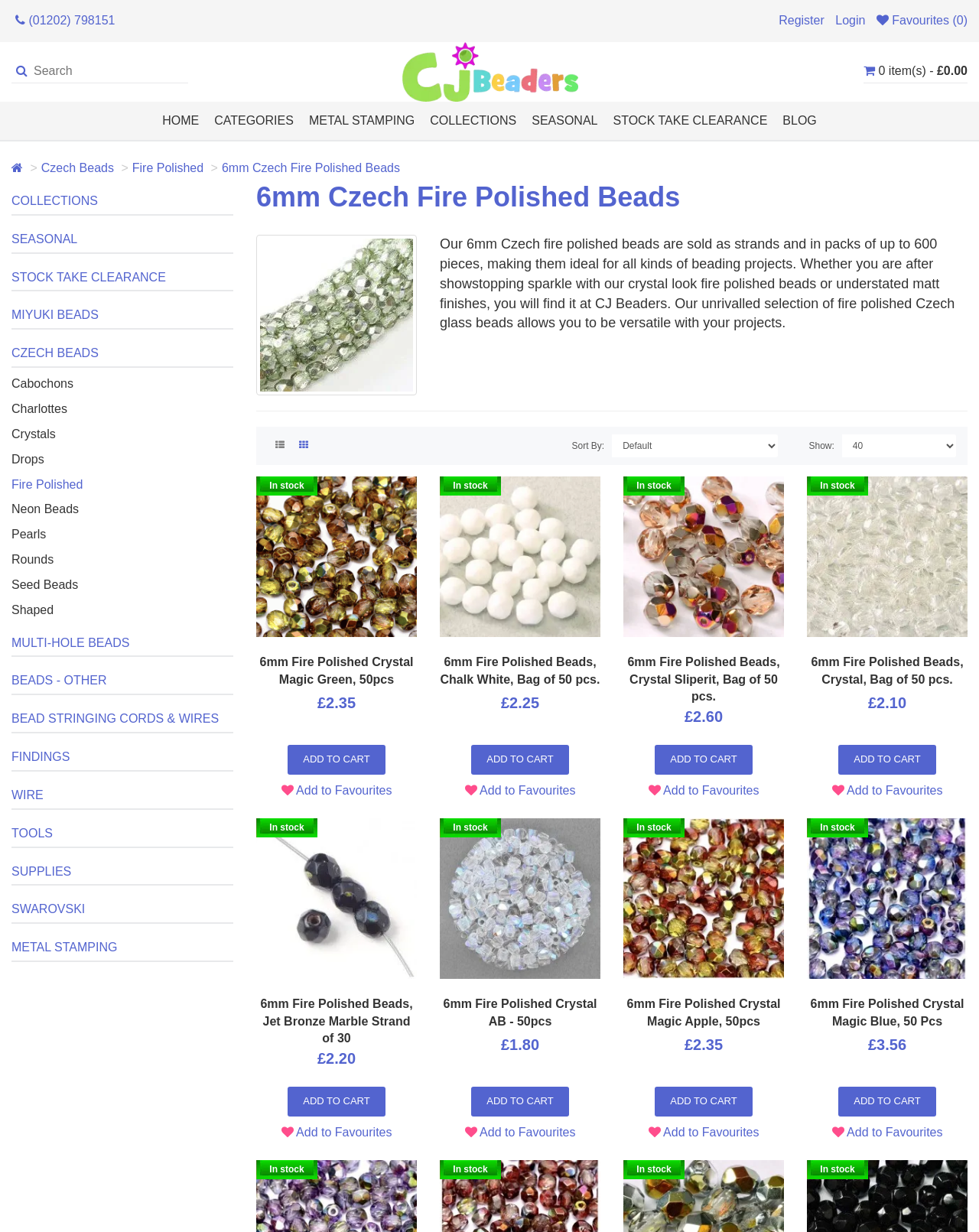Determine the bounding box for the described UI element: "6mm Czech Fire Polished Beads".

[0.227, 0.131, 0.409, 0.142]